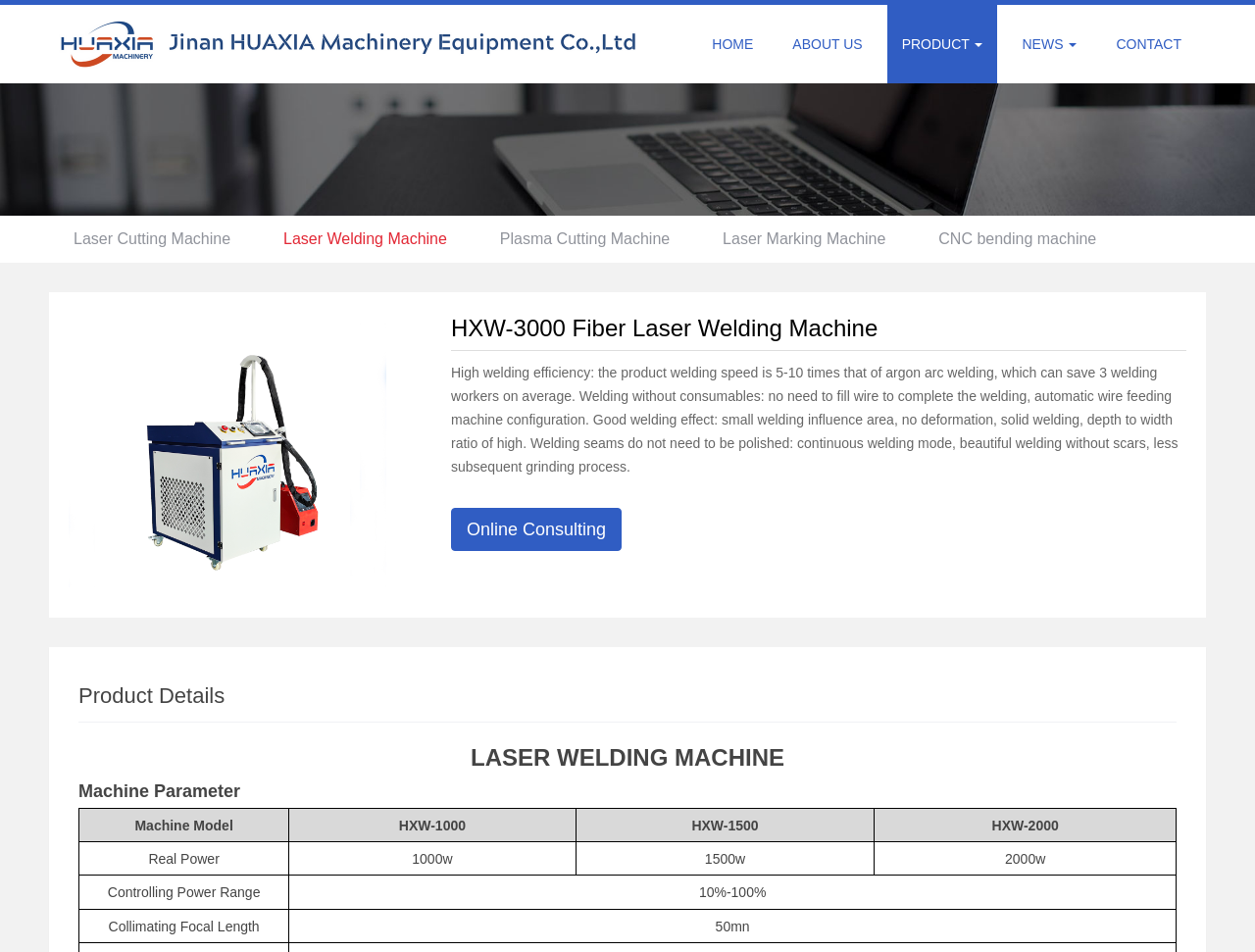Locate the bounding box of the UI element defined by this description: "Online Consulting". The coordinates should be given as four float numbers between 0 and 1, formatted as [left, top, right, bottom].

[0.359, 0.534, 0.495, 0.579]